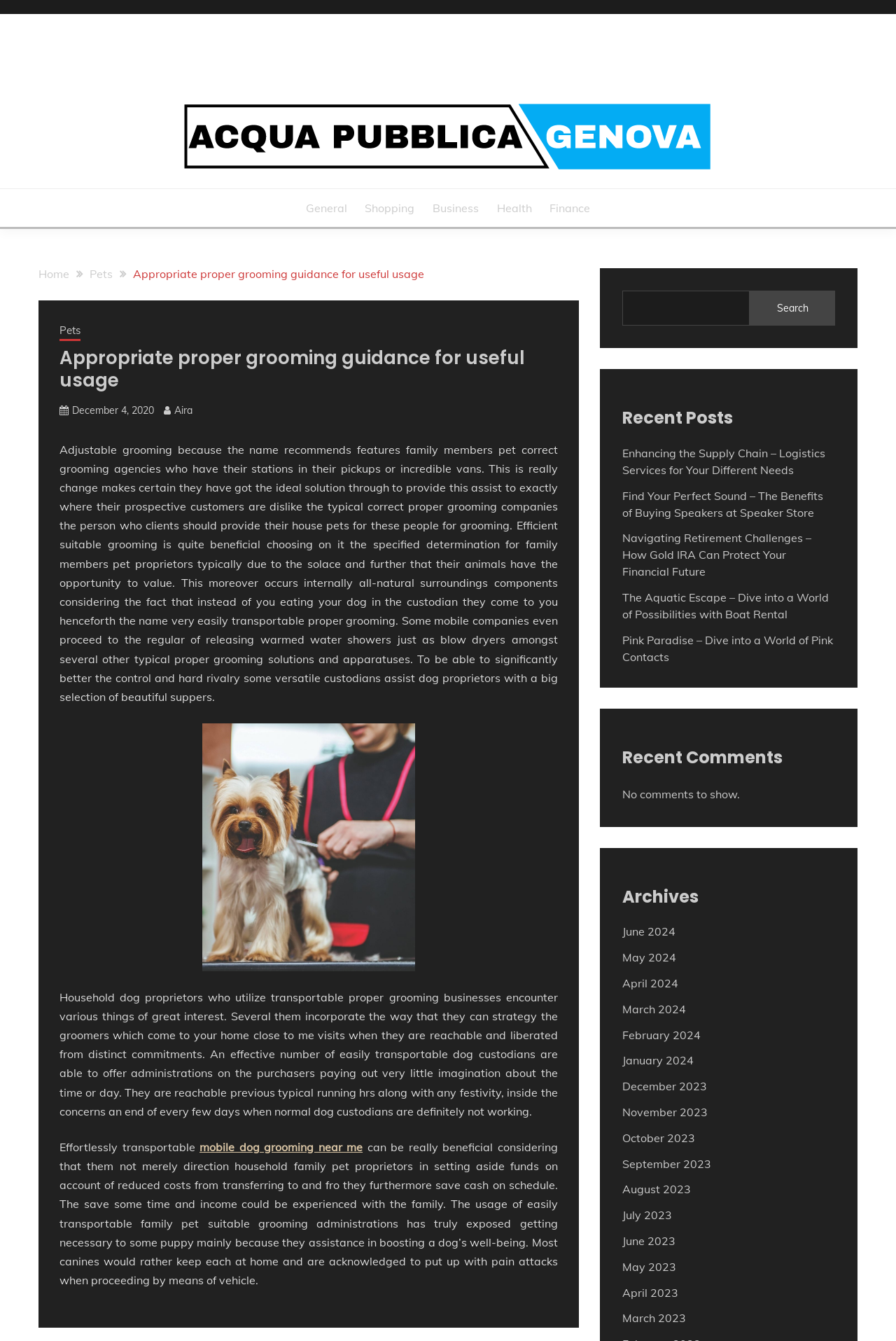Indicate the bounding box coordinates of the element that needs to be clicked to satisfy the following instruction: "Read the 'Appropriate proper grooming guidance for useful usage' article". The coordinates should be four float numbers between 0 and 1, i.e., [left, top, right, bottom].

[0.066, 0.258, 0.622, 0.292]